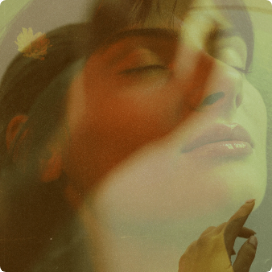Produce a meticulous caption for the image.

In this evocative image titled "The Sweetest Touch," a woman's serene expression is captured with subtle elegance. Her eyes are gently closed, suggesting a moment of introspection or blissful tranquility. The soft hues and layering of light create a dreamlike quality, enhancing the emotional depth of the composition. A delicate hand reaches toward her face, symbolizing connection and tenderness, while the presence of a flower in her hair adds a touch of natural beauty. This artwork encapsulates a sense of peace and reflective nostalgia, inviting viewers to engage with their own feelings of warmth and comfort.